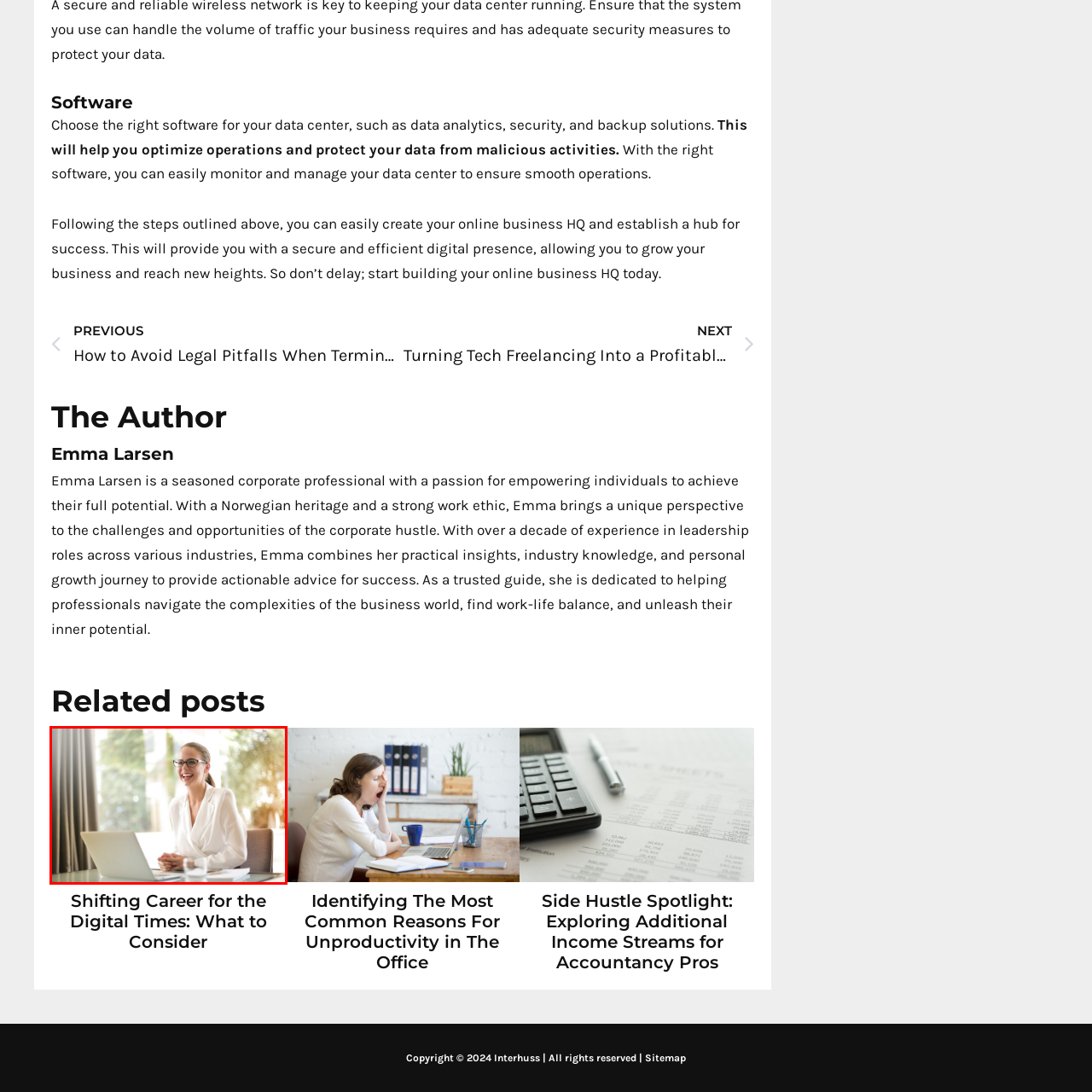Please provide a comprehensive caption for the image highlighted in the red box.

The image depicts a professional woman seated at a desk, smiling broadly while engaging with her laptop. She wears stylish glasses and a crisp white blazer, embodying a modern and confident look suitable for a corporate environment. The bright and airy setting is enhanced by natural light filtering through the windows, creating a warm ambiance. A glass of water is positioned near her on the table, suggesting a fresh approach to her work. This visual representation aligns seamlessly with themes centered around productivity, career development, and the digital workspace, reflecting the article titled "Shifting Career for the Digital Times: What to Consider." Such imagery serves to inspire professionals navigating the complexities of their careers in today's fast-paced world.